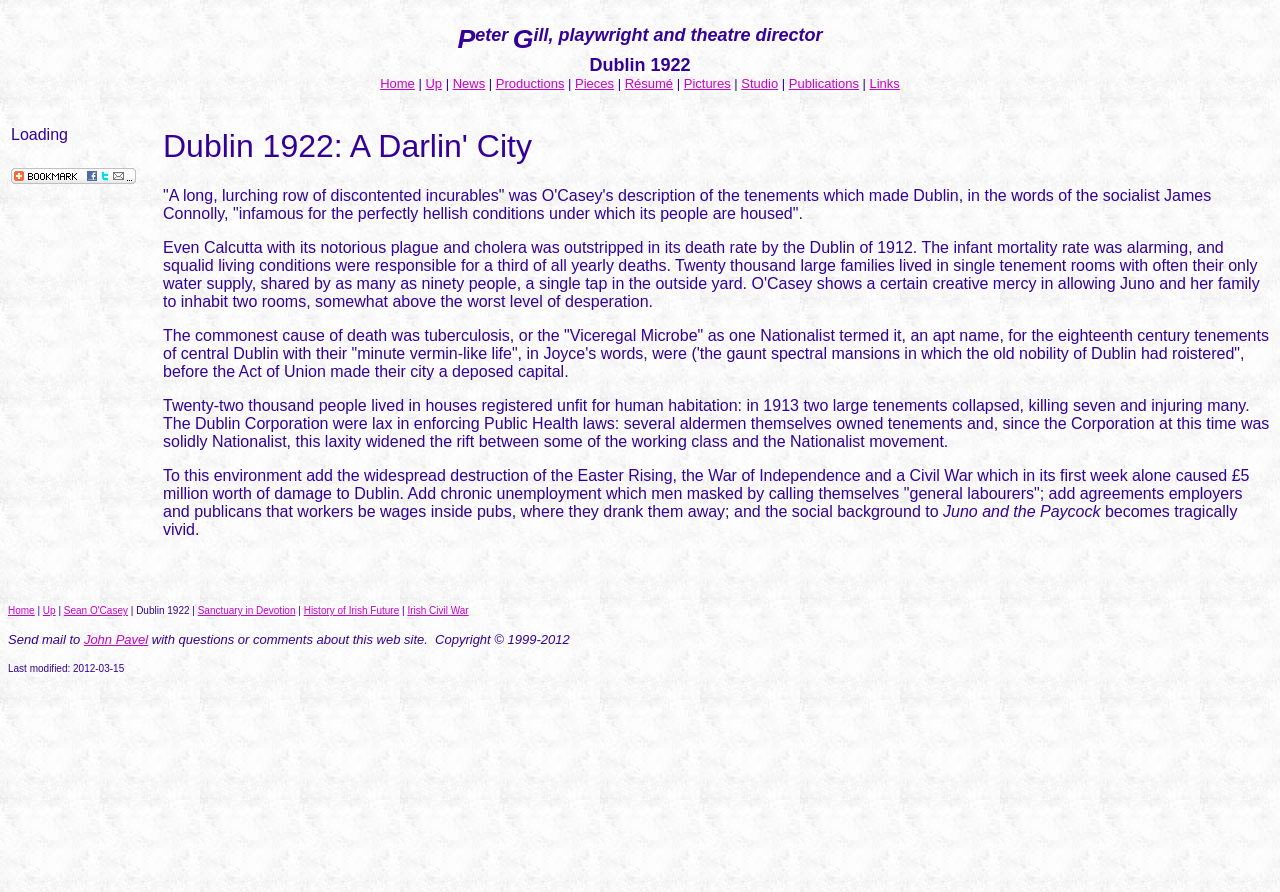Identify the bounding box coordinates of the region that should be clicked to execute the following instruction: "Click on Home".

[0.297, 0.085, 0.324, 0.102]